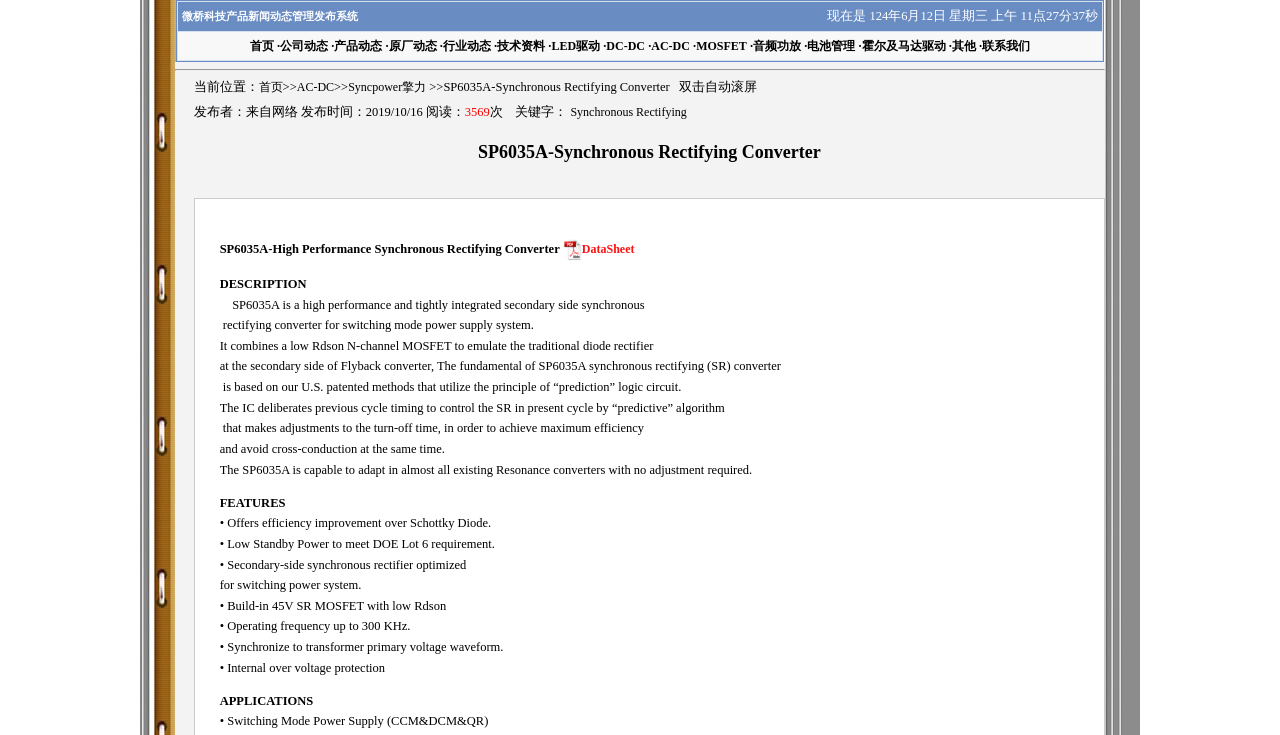Refer to the element description LED驱动 and identify the corresponding bounding box in the screenshot. Format the coordinates as (top-left x, top-left y, bottom-right x, bottom-right y) with values in the range of 0 to 1.

[0.431, 0.053, 0.469, 0.072]